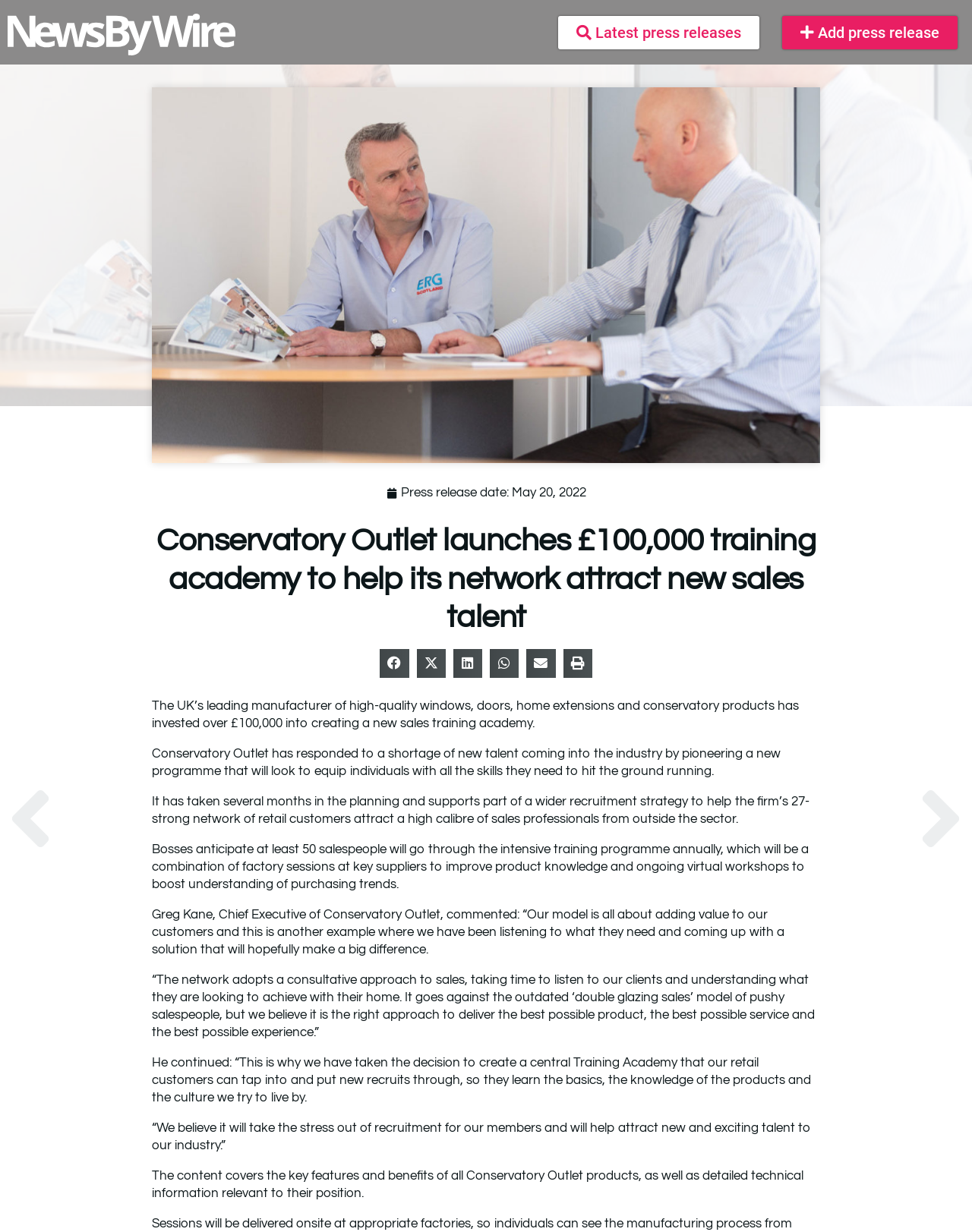Identify the bounding box coordinates of the element to click to follow this instruction: 'View next news'. Ensure the coordinates are four float values between 0 and 1, provided as [left, top, right, bottom].

[0.5, 0.631, 0.991, 0.705]